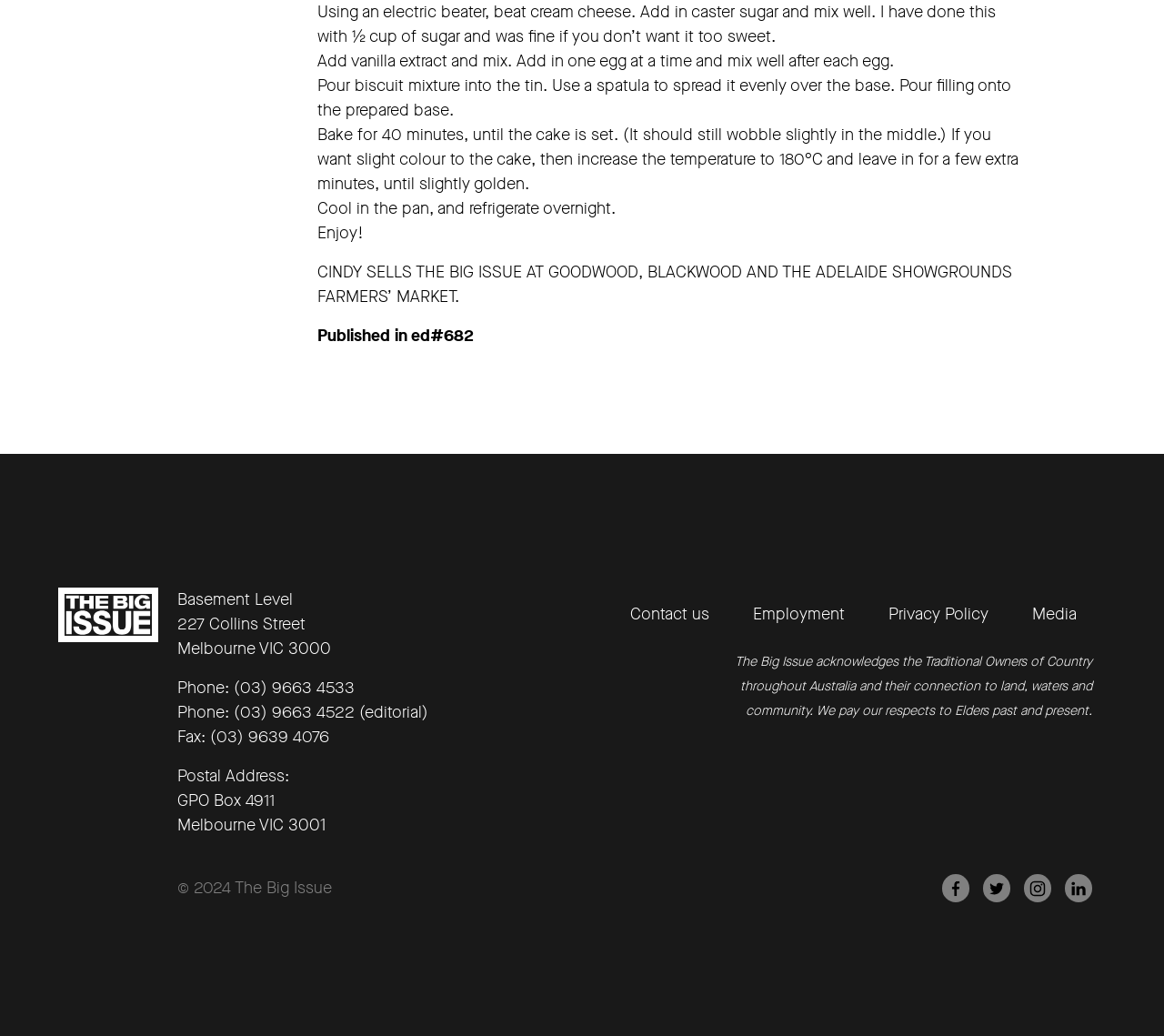How many eggs are added to the cake mixture?
Give a detailed and exhaustive answer to the question.

The answer can be found in the second StaticText element, which provides the instructions for adding eggs to the cake mixture. It states that you should add one egg at a time and mix well after each egg.